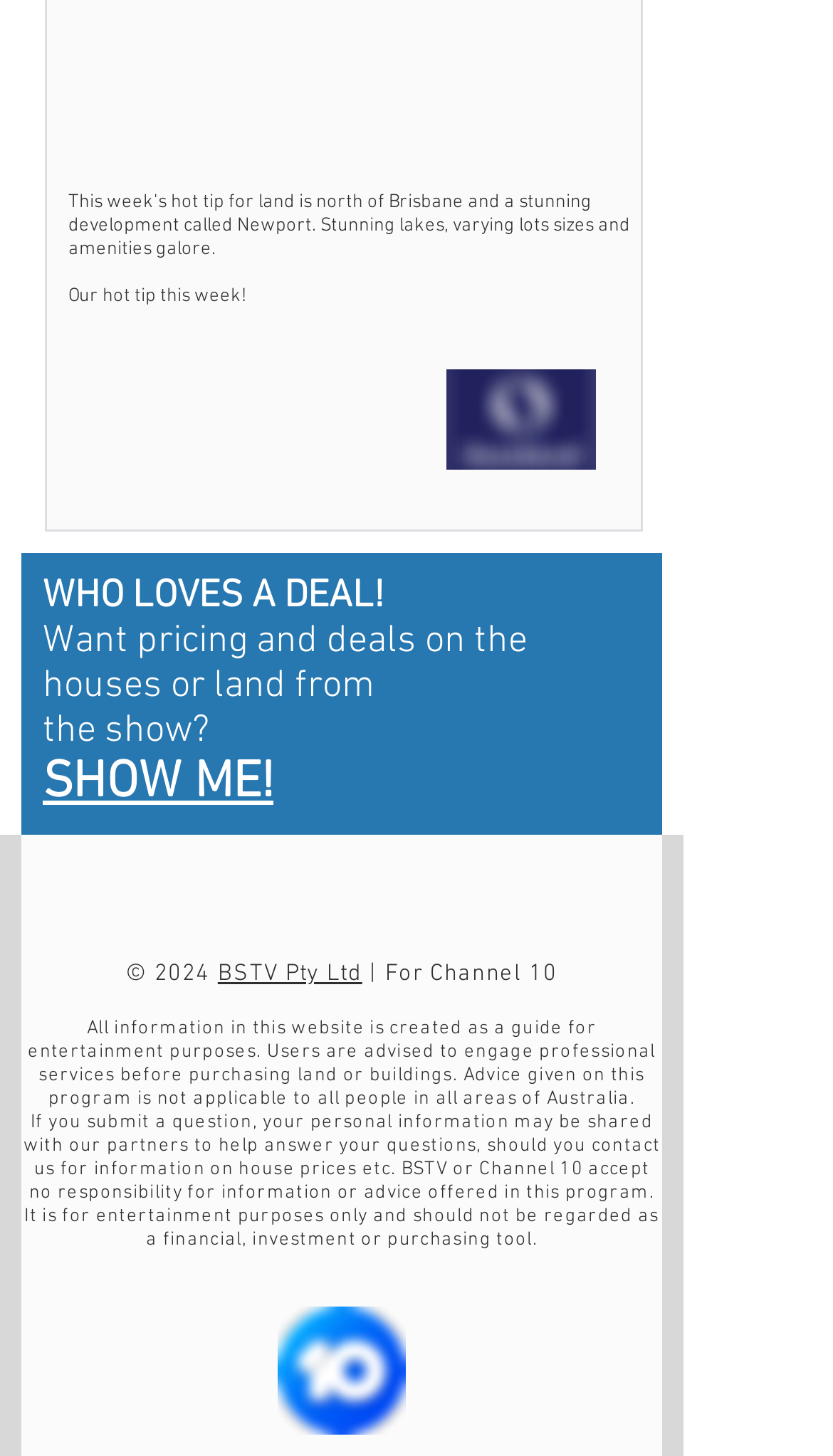Identify the bounding box for the described UI element. Provide the coordinates in (top-left x, top-left y, bottom-right x, bottom-right y) format with values ranging from 0 to 1: SHOW ME!

[0.051, 0.518, 0.328, 0.559]